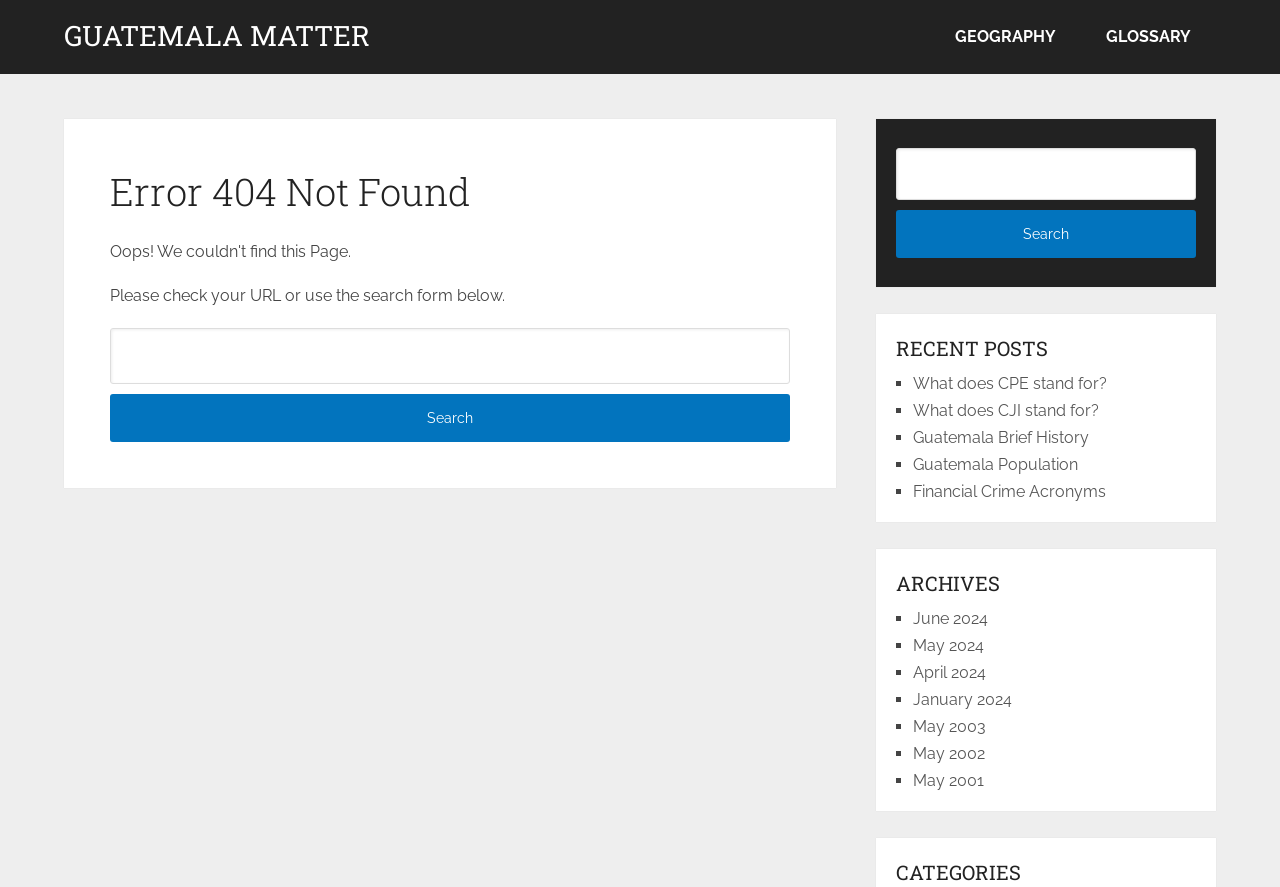Determine the bounding box coordinates for the area that needs to be clicked to fulfill this task: "Search in the search form below". The coordinates must be given as four float numbers between 0 and 1, i.e., [left, top, right, bottom].

[0.7, 0.167, 0.934, 0.225]